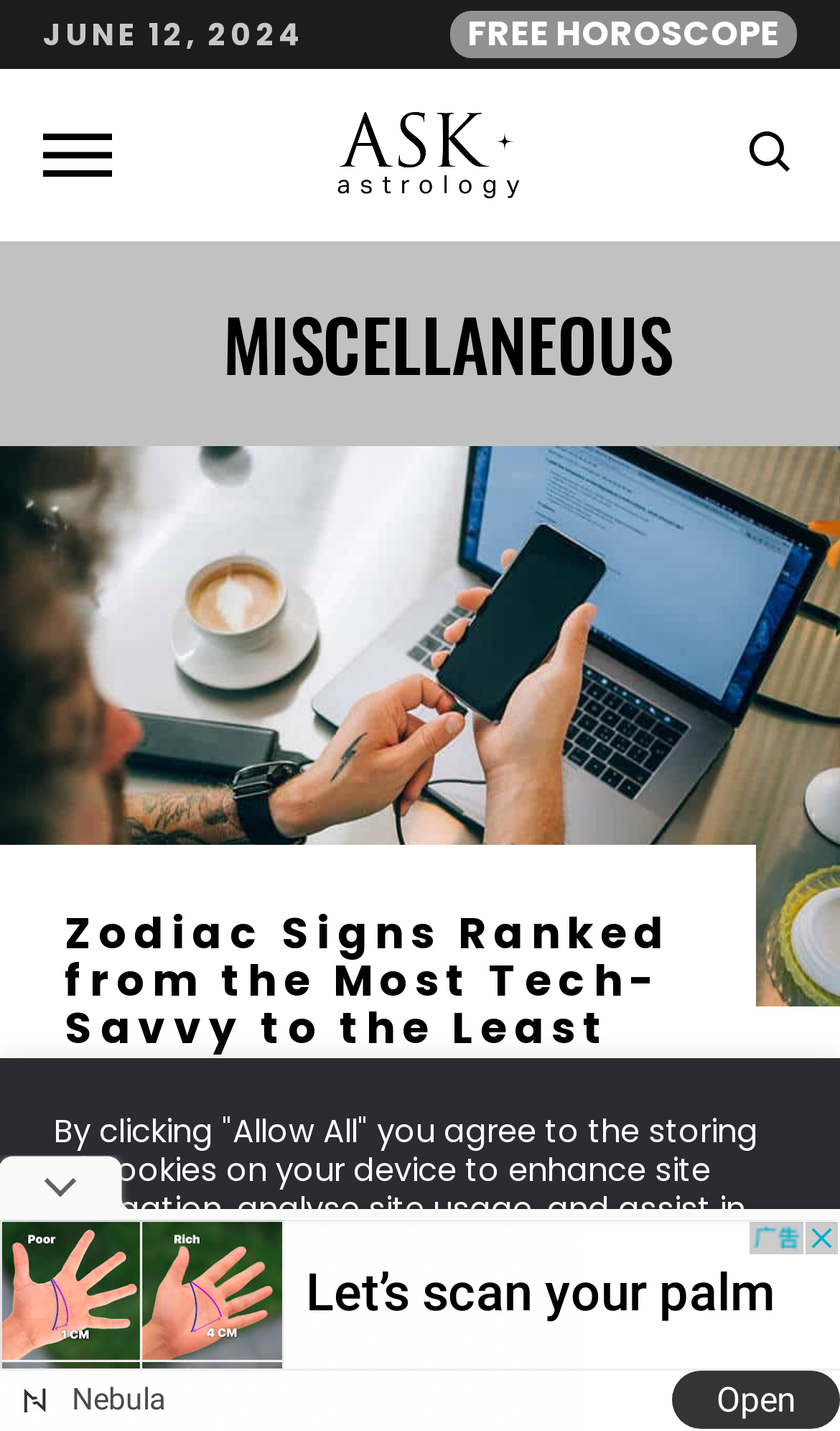What is the purpose of the 'Customize Settings' button?
Relying on the image, give a concise answer in one word or a brief phrase.

To customize cookie settings